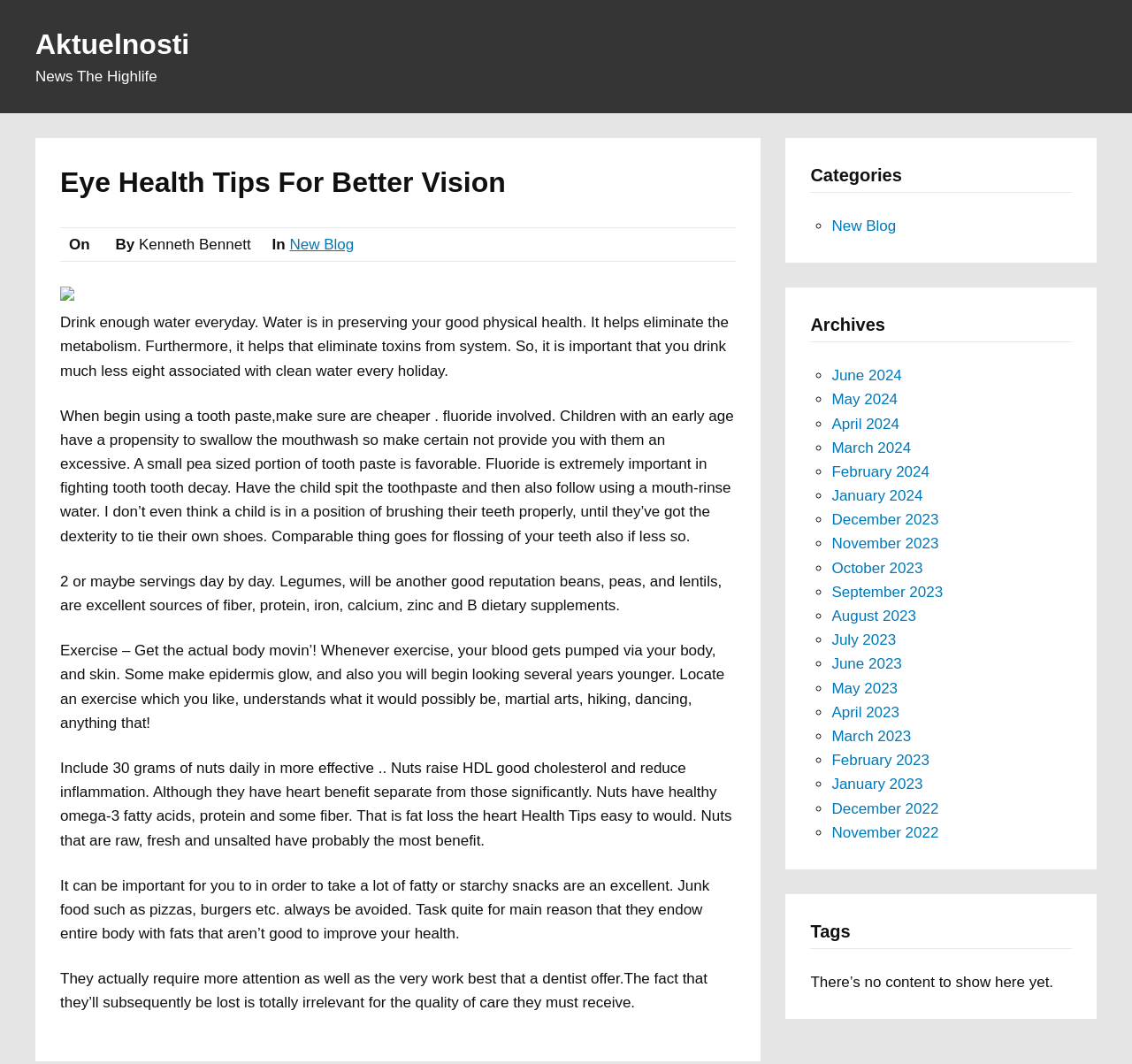Provide a single word or phrase answer to the question: 
What is the importance of fluoride in toothpaste?

Fighting tooth decay